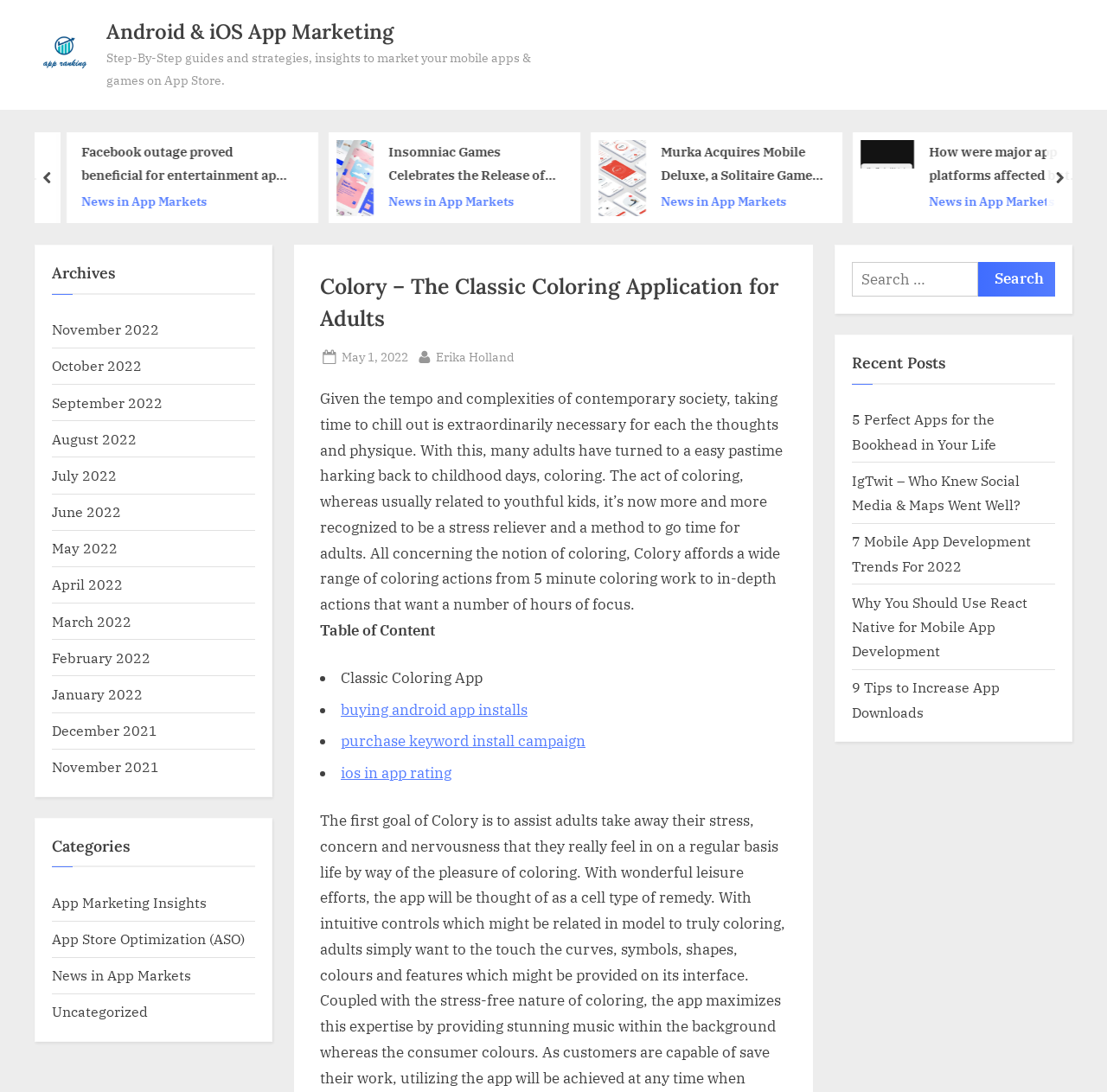Show the bounding box coordinates of the element that should be clicked to complete the task: "Search for something".

[0.77, 0.24, 0.883, 0.272]